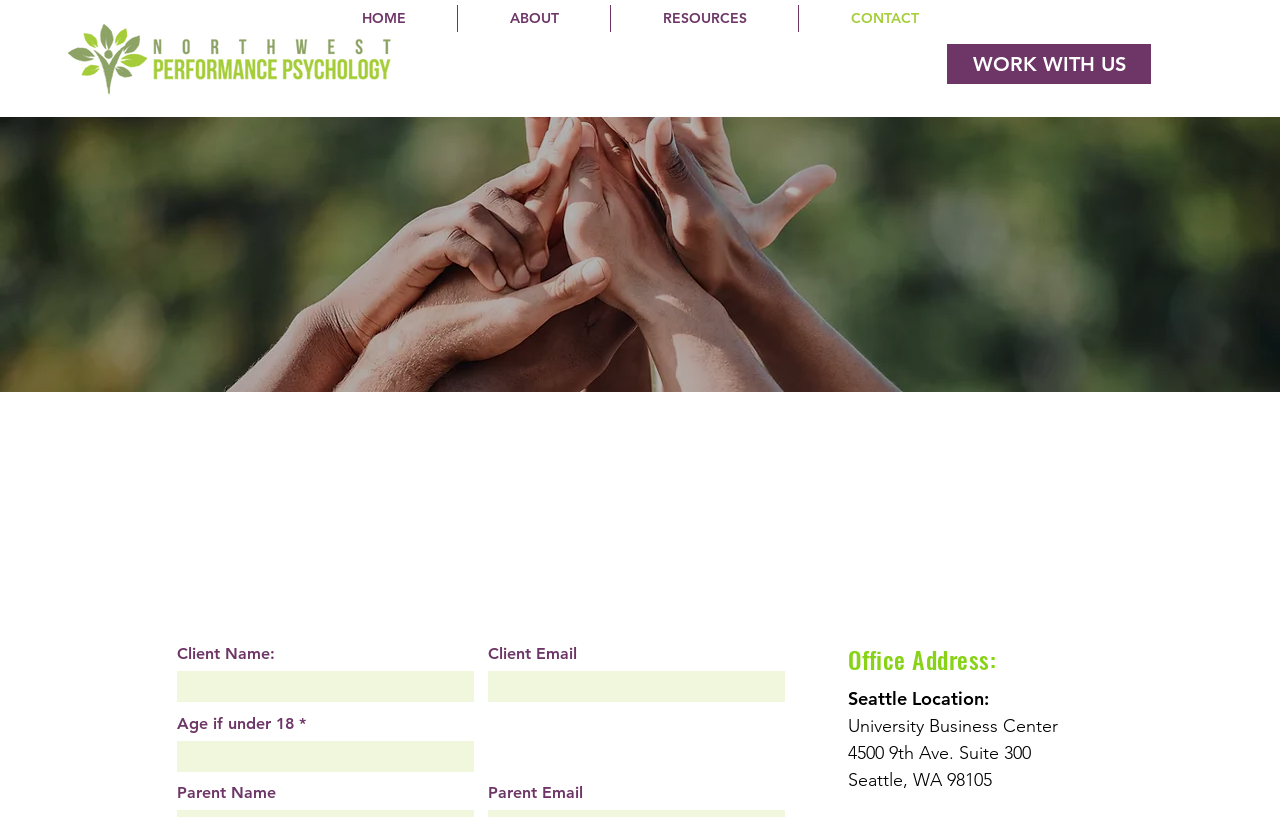Identify the bounding box coordinates for the region of the element that should be clicked to carry out the instruction: "Enter your email in the Client Email field". The bounding box coordinates should be four float numbers between 0 and 1, i.e., [left, top, right, bottom].

[0.381, 0.821, 0.613, 0.859]